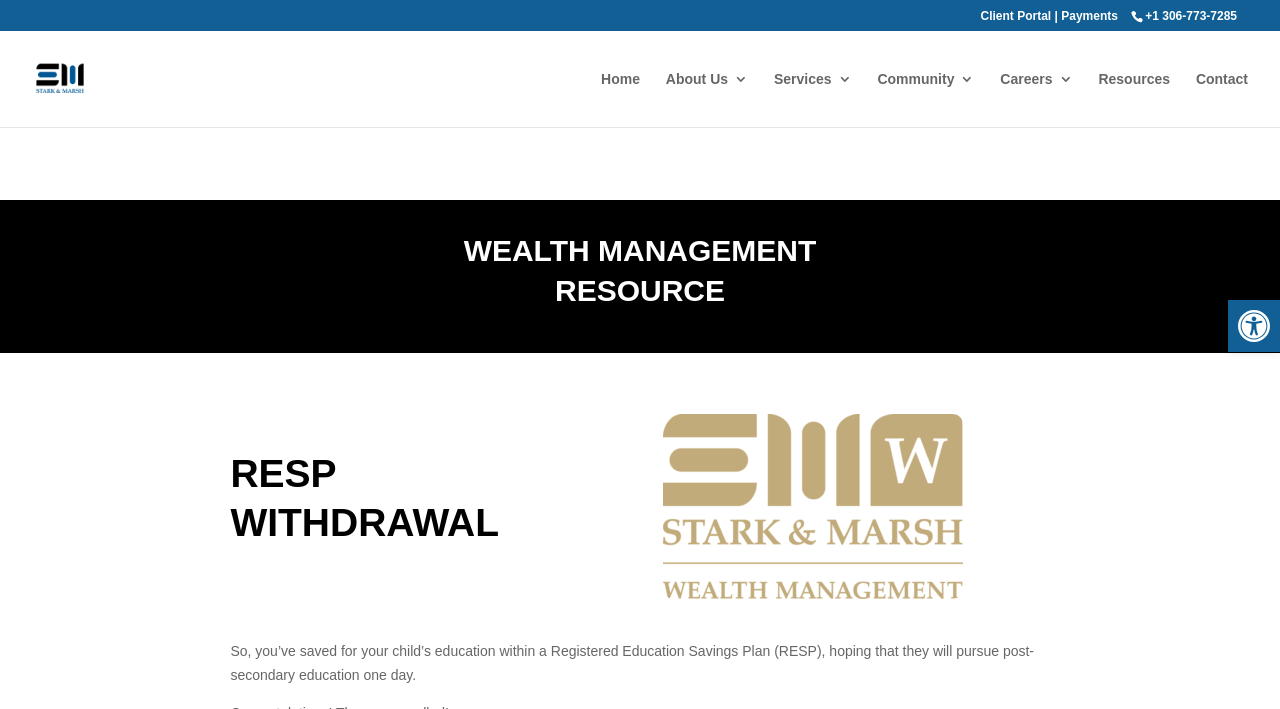Please specify the bounding box coordinates of the area that should be clicked to accomplish the following instruction: "Open accessibility tools". The coordinates should consist of four float numbers between 0 and 1, i.e., [left, top, right, bottom].

[0.959, 0.423, 1.0, 0.496]